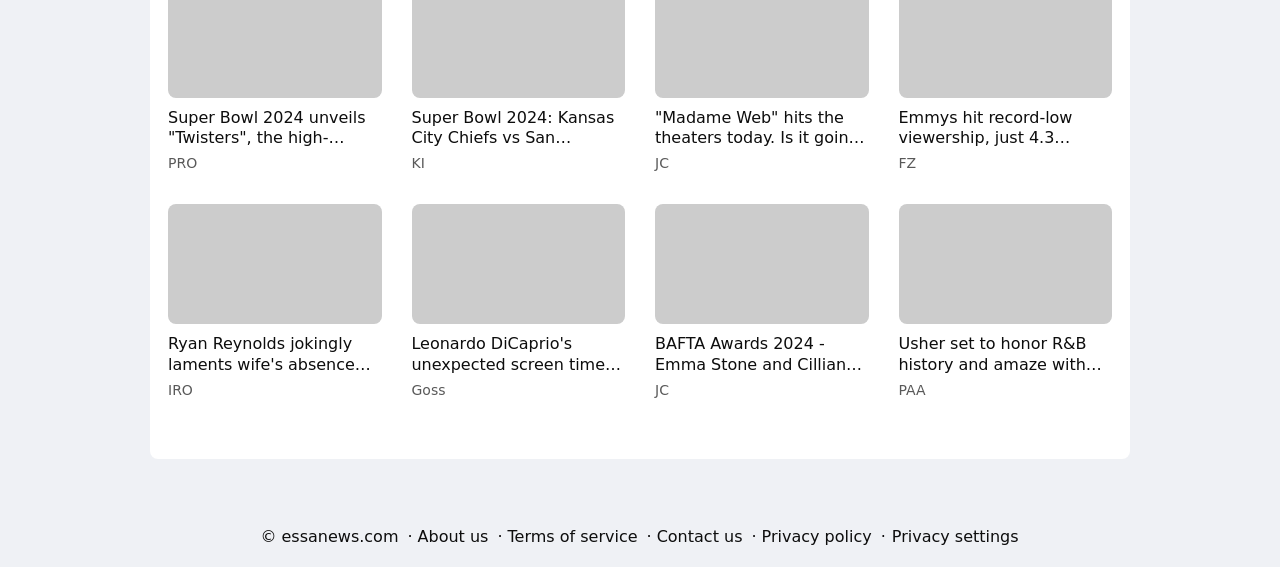Can you provide the bounding box coordinates for the element that should be clicked to implement the instruction: "Learn about the BAFTA Awards 2024"?

[0.512, 0.36, 0.679, 0.572]